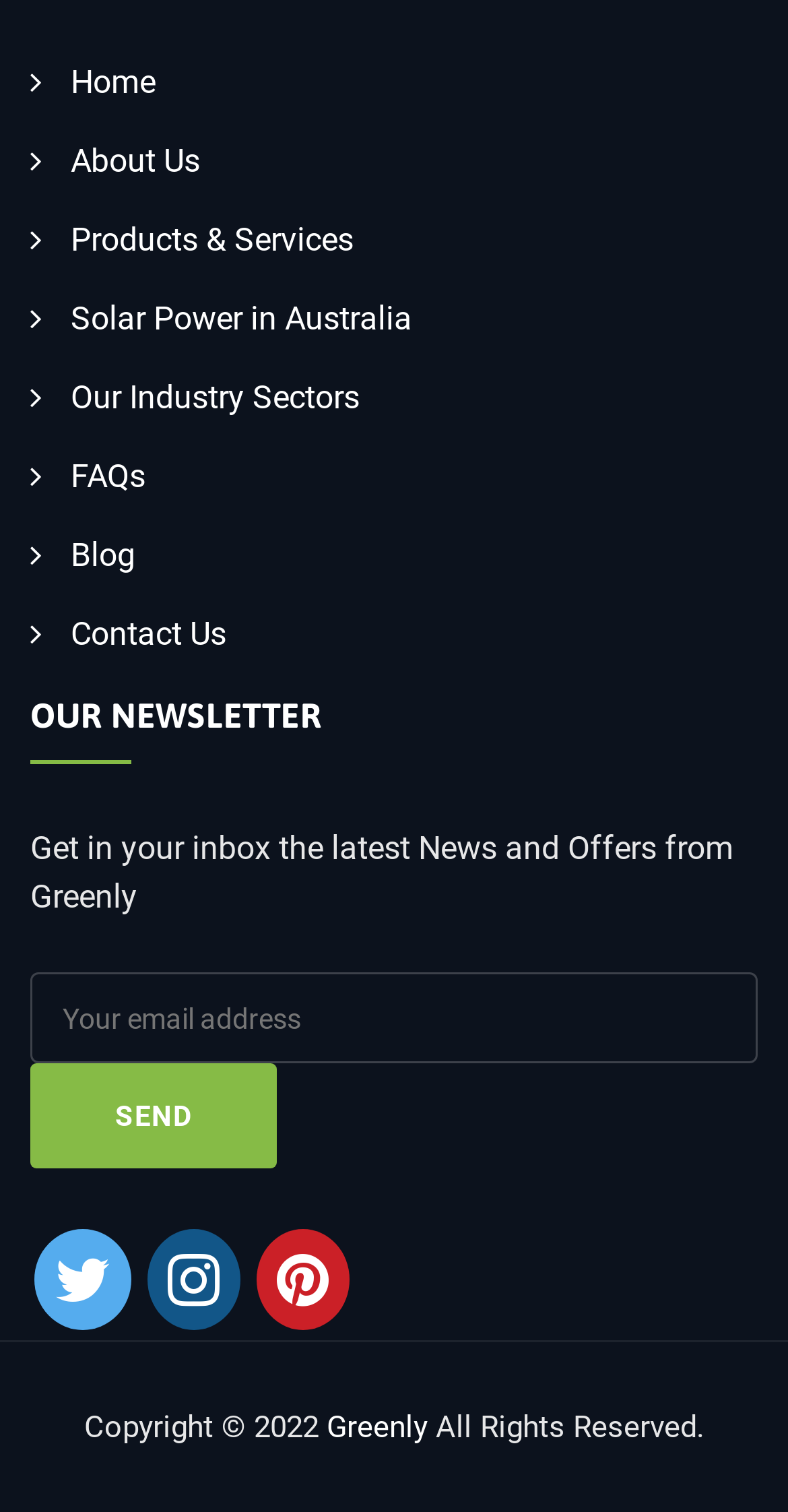Please identify the bounding box coordinates of the clickable element to fulfill the following instruction: "Subscribe to the newsletter". The coordinates should be four float numbers between 0 and 1, i.e., [left, top, right, bottom].

[0.038, 0.643, 0.962, 0.703]